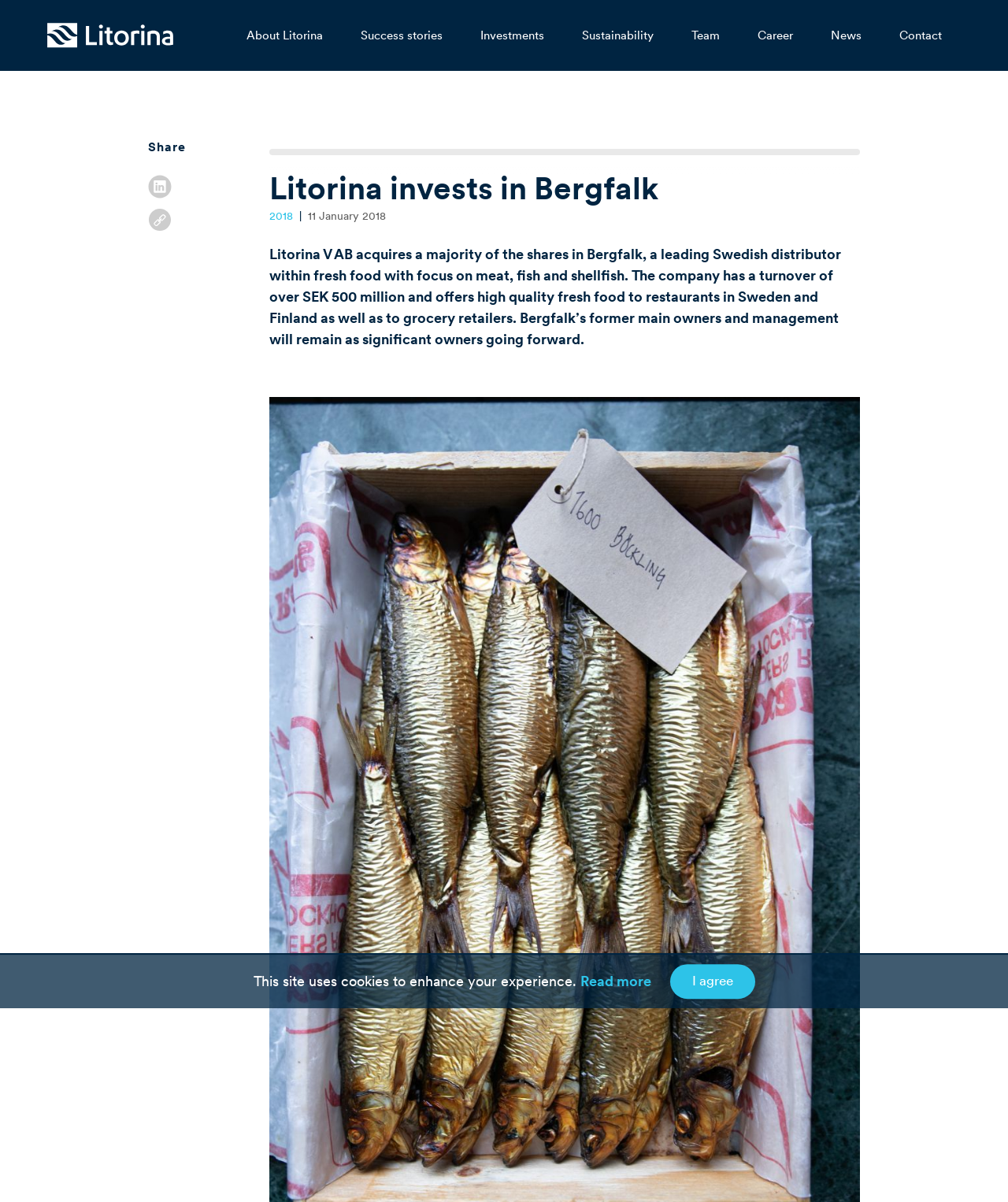Please locate the bounding box coordinates of the region I need to click to follow this instruction: "Visit Litorina's linkedin page".

[0.147, 0.145, 0.171, 0.165]